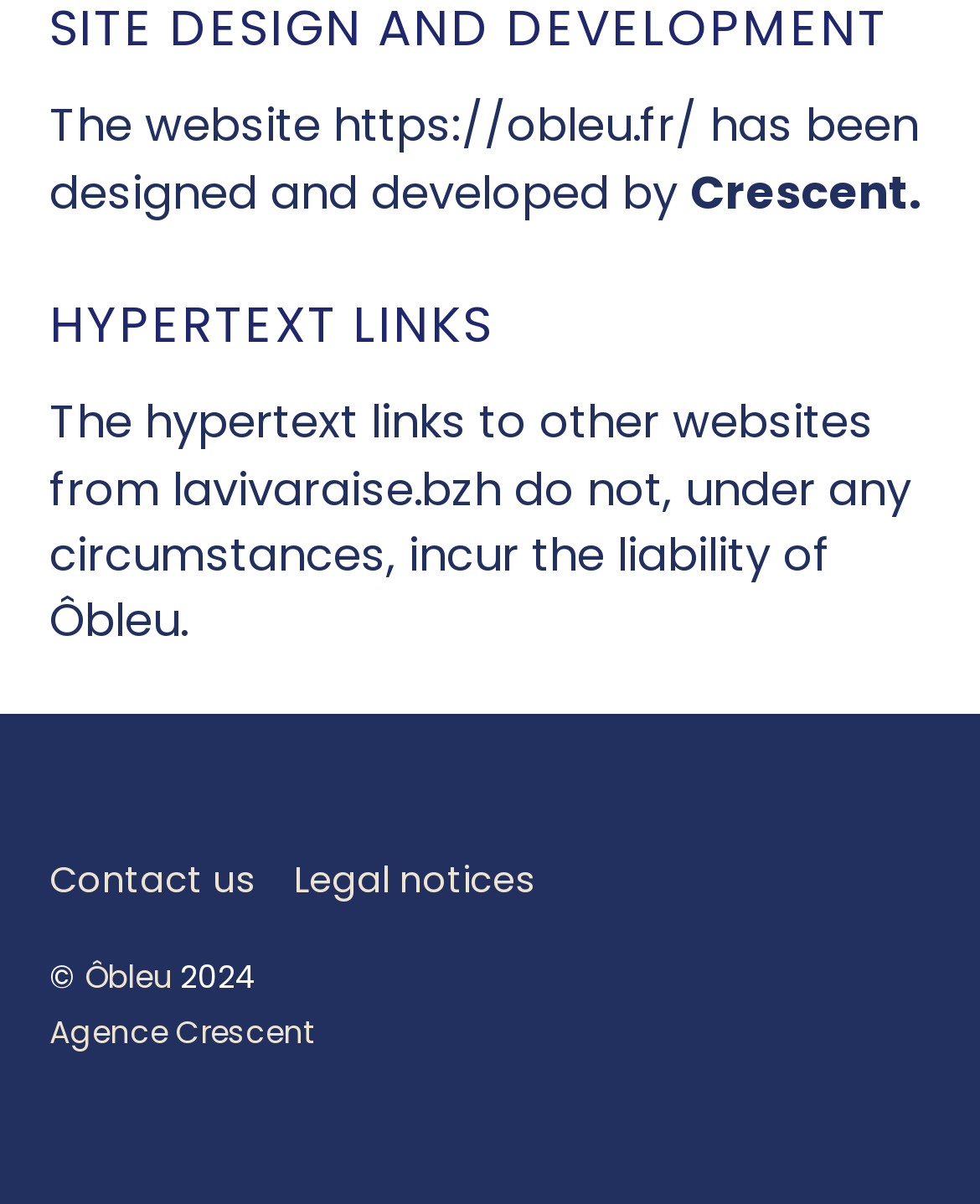What are the two options to contact the website owner?
Refer to the image and provide a one-word or short phrase answer.

Contact us, Legal notices